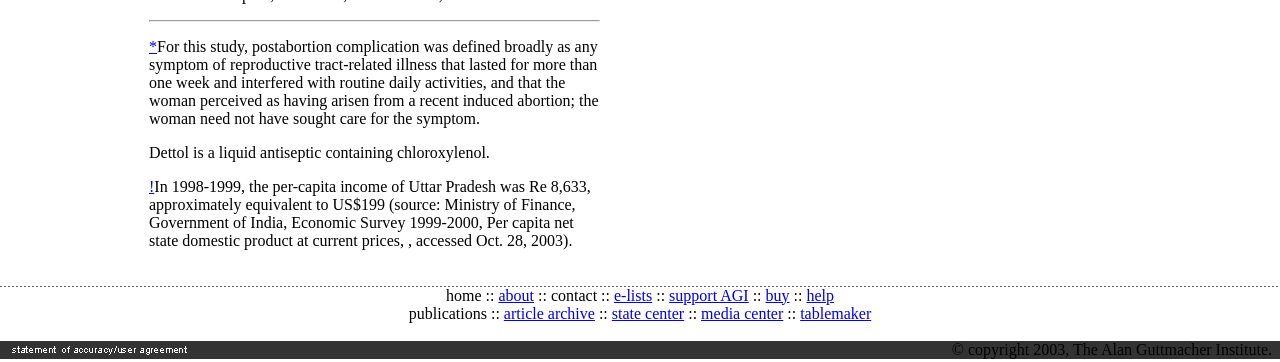What is the topic of the first sentence?
Using the information from the image, answer the question thoroughly.

The first sentence on the webpage defines postabortion complication, which is a symptom of reproductive tract-related illness that lasted for more than one week and interfered with routine daily activities, and that the woman perceived as having arisen from a recent induced abortion.